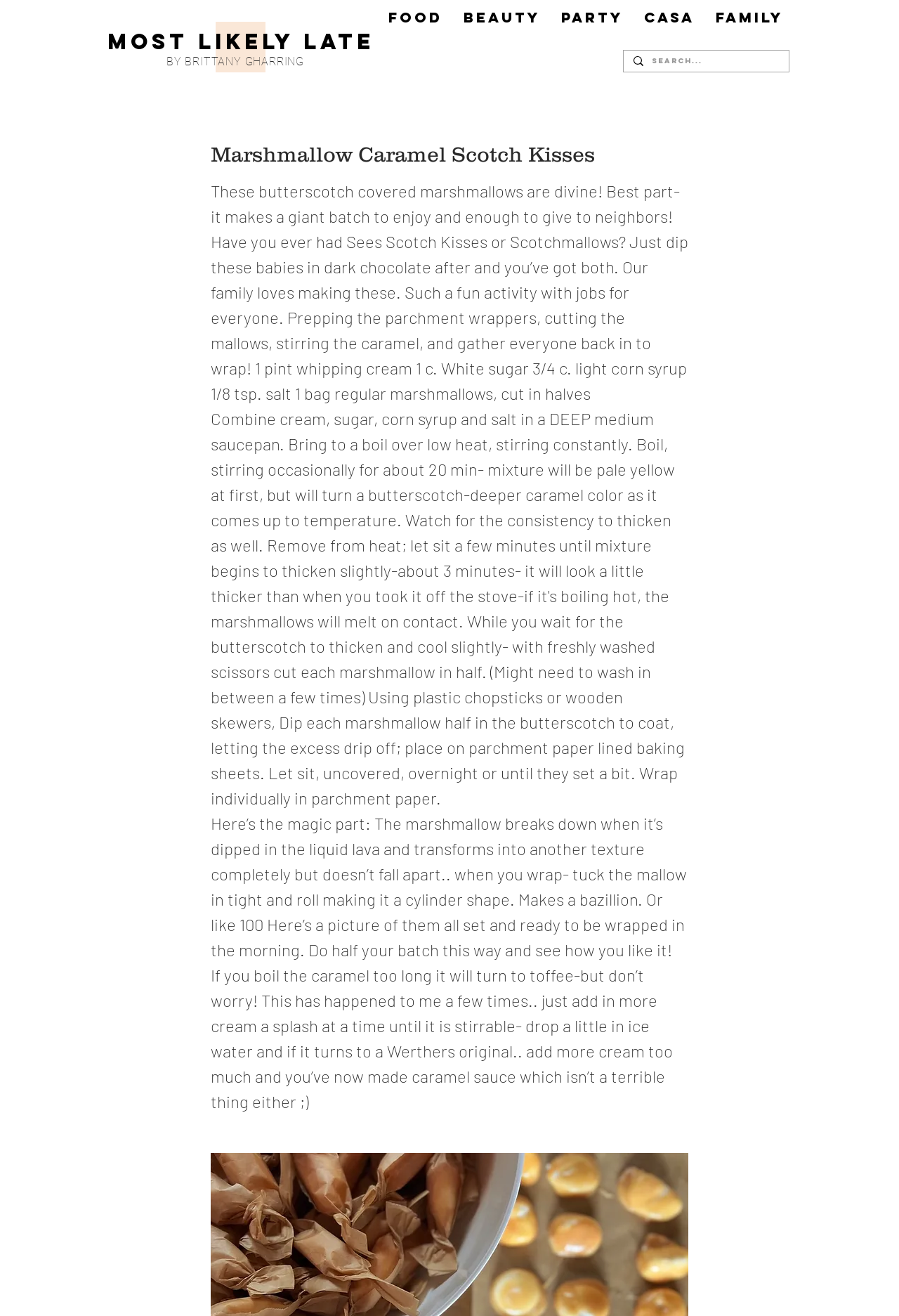Generate an in-depth caption that captures all aspects of the webpage.

The webpage is about a recipe for Marshmallow Caramel Scotch Kisses. At the top, there is a link "Most Likely Late" and a heading "BY BRITTANY GHARRING". Below them, there is a navigation menu "Site" with five buttons: "FOOD", "BEAUTY", "PARTY", "CASA", and "FAMILY", aligned horizontally across the top of the page.

On the right side of the page, there is a search bar with a magnifying glass icon and a search box where users can input text. Above the search bar, there is a generic element with a polite live region.

The main content of the page is a recipe article with a heading "Marshmallow Caramel Scotch Kisses". The article consists of three paragraphs of text, describing the recipe and the process of making the Marshmallow Caramel Scotch Kisses. The text is accompanied by no images, but there is a mention of a picture of the finished product.

The recipe includes a list of ingredients, such as whipping cream, white sugar, light corn syrup, salt, and marshmallows. The instructions are detailed, with tips and warnings, such as how to handle the caramel and what to do if it turns to toffee.